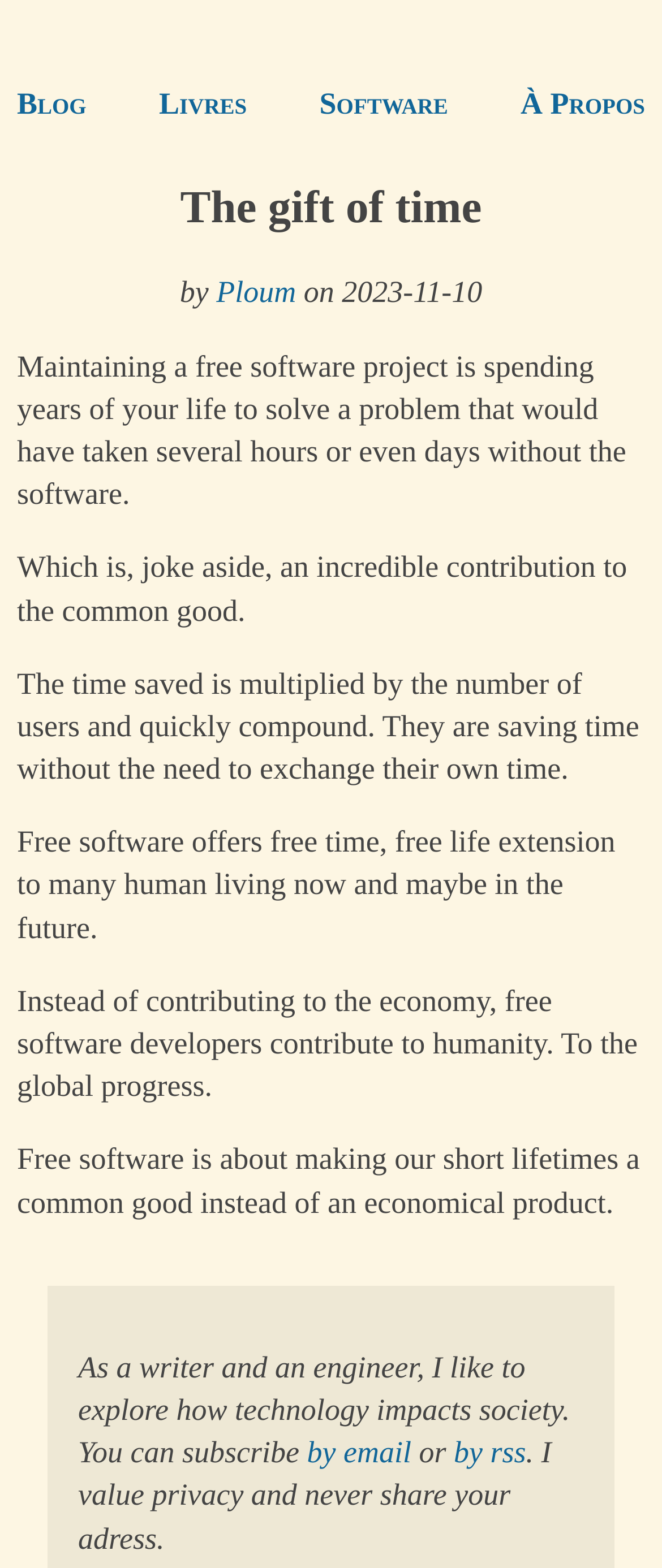What is the tone of the webpage?
Look at the image and respond to the question as thoroughly as possible.

The tone of the webpage appears to be reflective, with the author sharing their thoughts and insights on the importance of free software and its impact on society. The text is written in a contemplative and introspective style, suggesting a reflective tone.